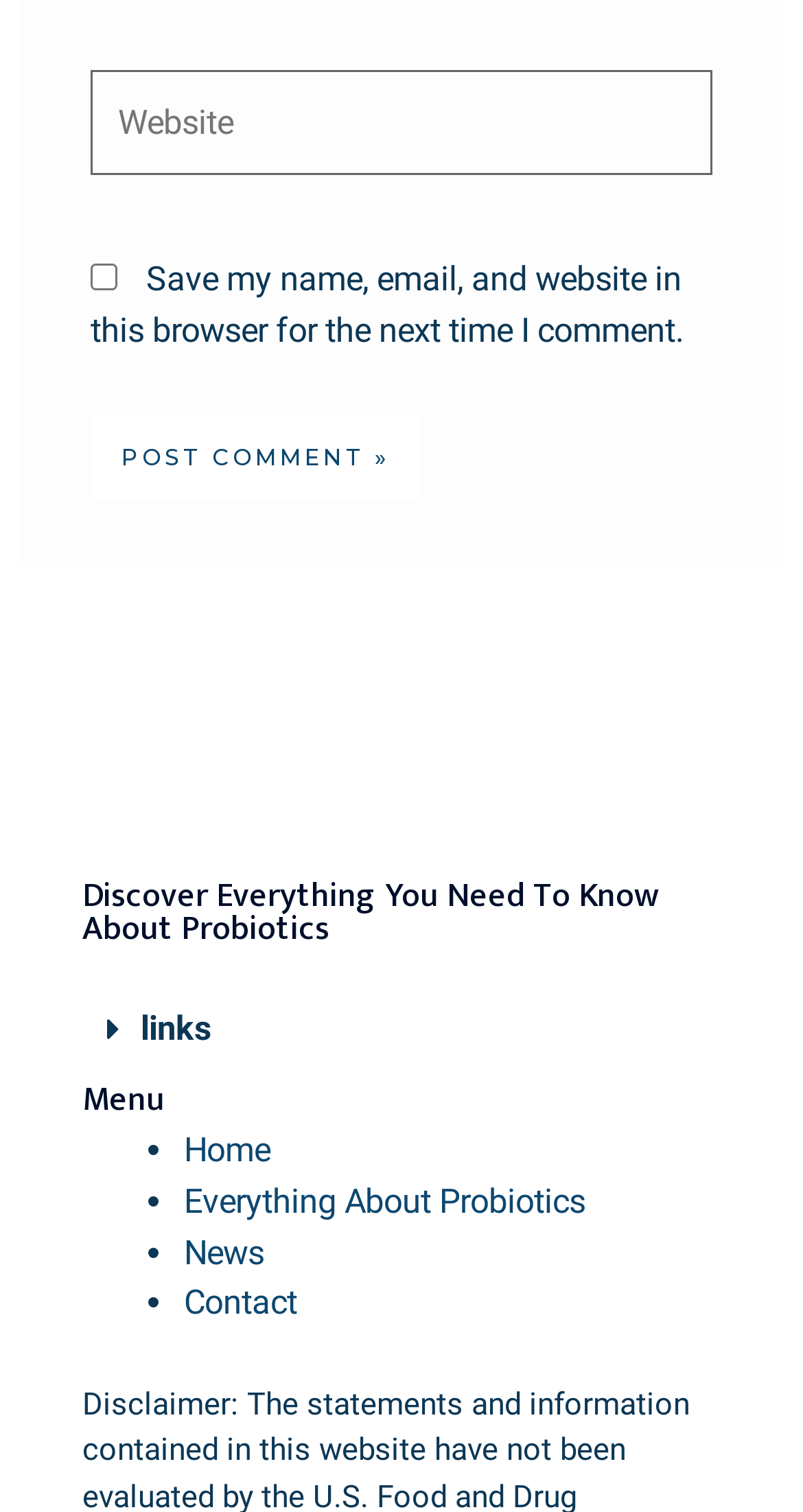Locate the bounding box of the UI element with the following description: "Everything About Probiotics".

[0.229, 0.782, 0.729, 0.808]